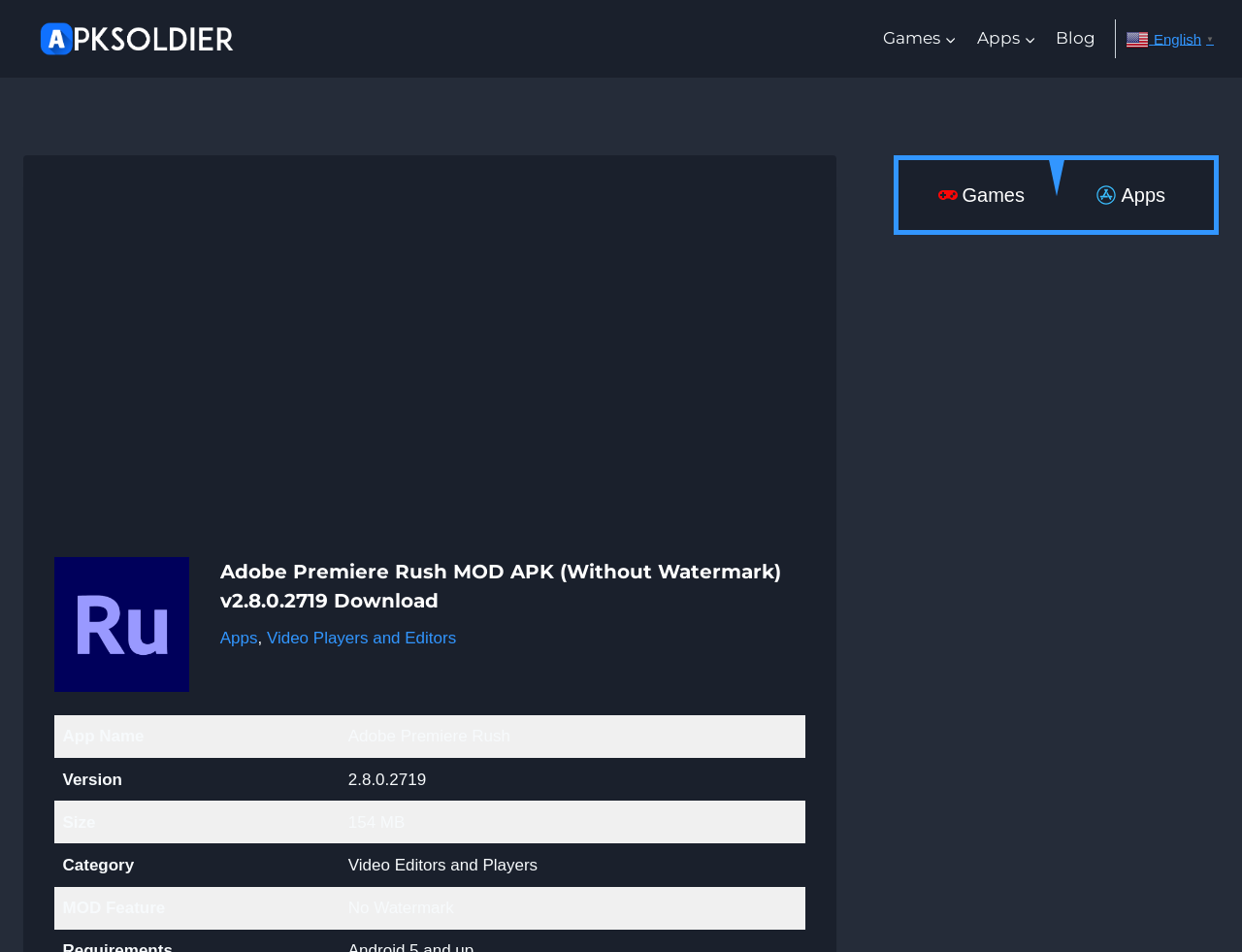Identify the bounding box coordinates for the element that needs to be clicked to fulfill this instruction: "Change language to English". Provide the coordinates in the format of four float numbers between 0 and 1: [left, top, right, bottom].

[0.906, 0.031, 0.981, 0.05]